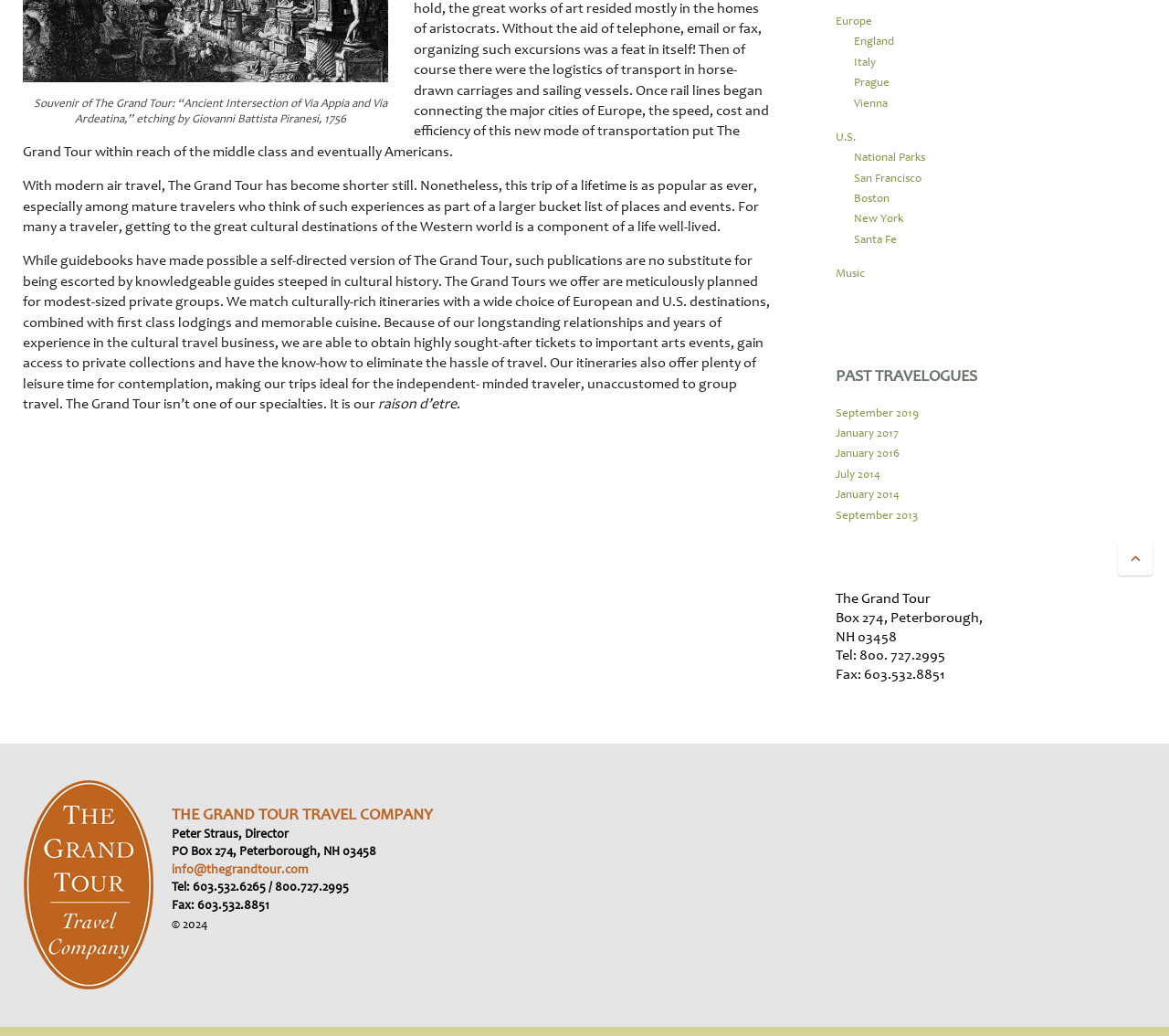Using the element description provided, determine the bounding box coordinates in the format (top-left x, top-left y, bottom-right x, bottom-right y). Ensure that all values are floating point numbers between 0 and 1. Element description: alt="The Grand Tour Travel Company"

[0.02, 0.755, 0.131, 0.77]